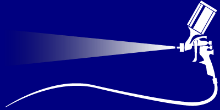What does the illustration symbolize?
Using the image as a reference, answer the question in detail.

The caption states that the illustration symbolizes the expertise and professionalism associated with Whitaker Decorators, emphasizing their commitment to high-quality painting and decorating services.